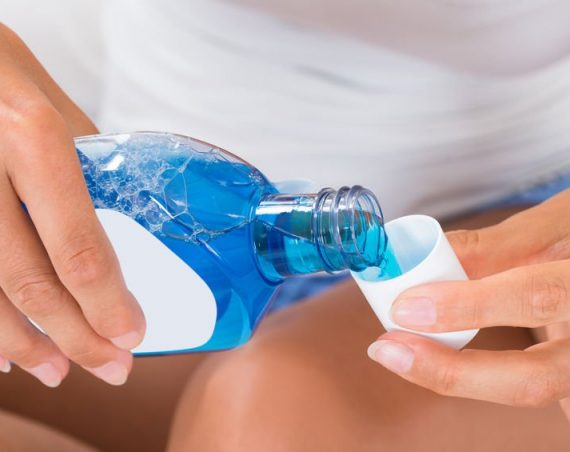What is the small white object being used?
Based on the visual details in the image, please answer the question thoroughly.

The caption describes the person carefully pouring the mouthwash into a small, white dosing cap, which is used to measure the correct amount of mouthwash for use.